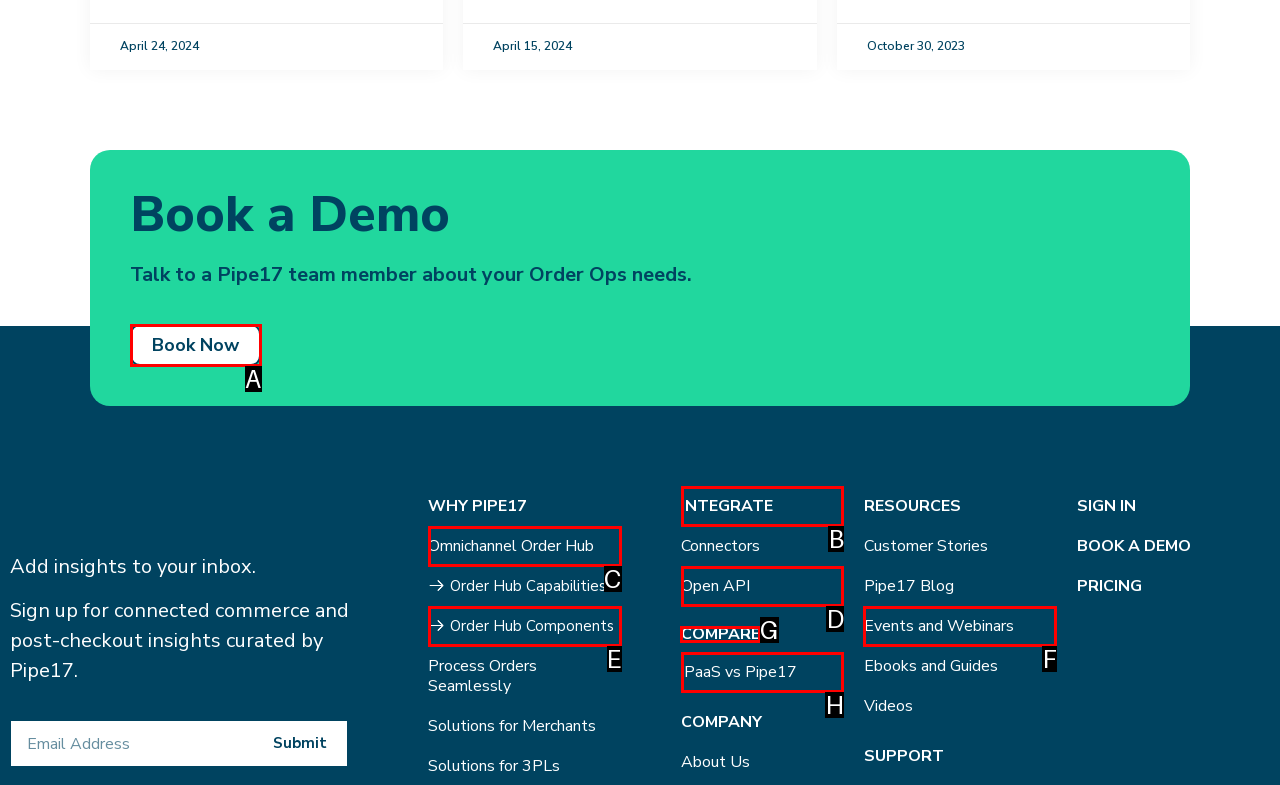Tell me which letter corresponds to the UI element that should be clicked to fulfill this instruction: Compare
Answer using the letter of the chosen option directly.

G